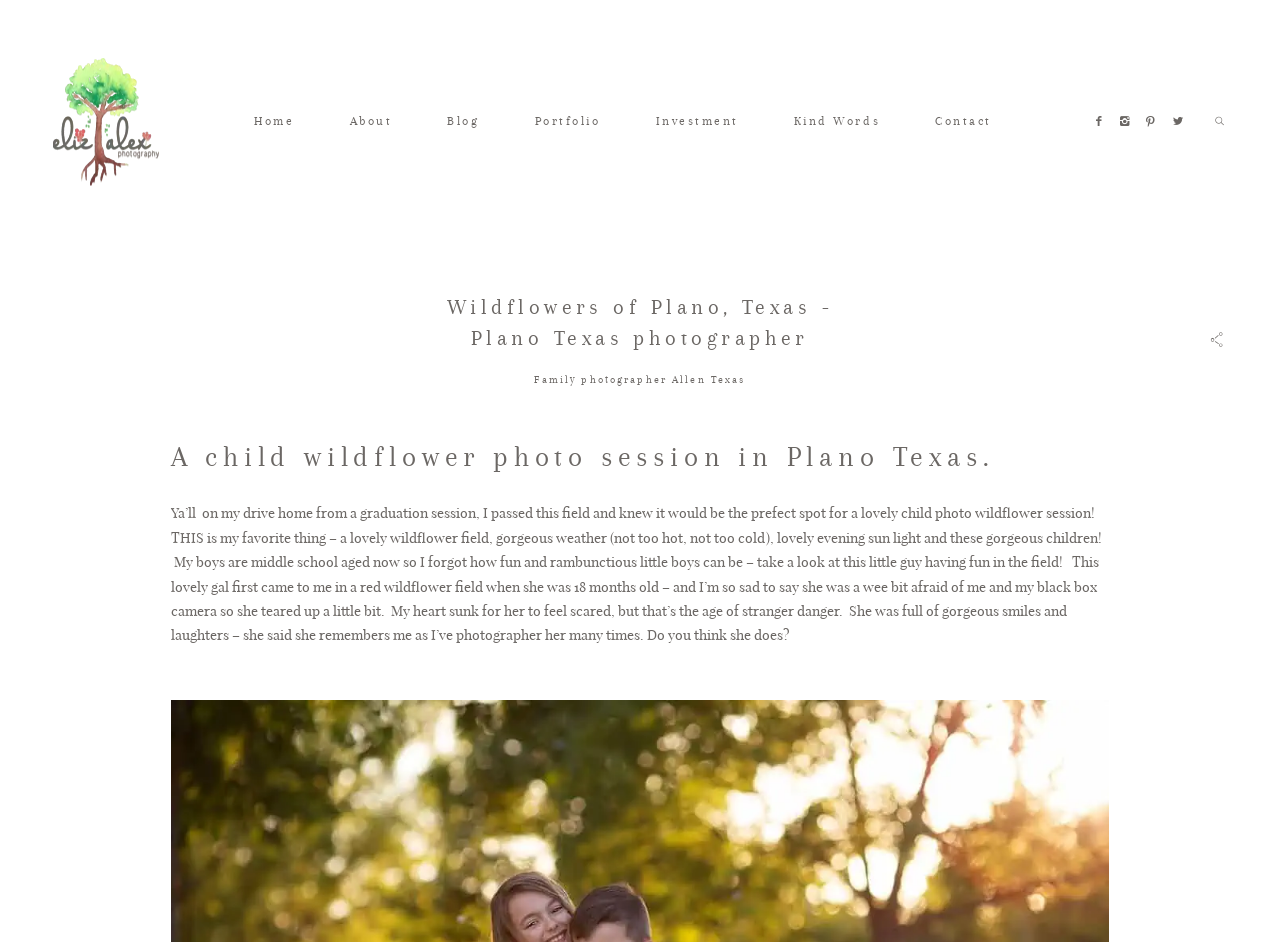Write a detailed summary of the webpage, including text, images, and layout.

This webpage is about Eliz Alex Photography, a photography service specializing in family, child, and brand photography in Plano, Allen, Frisco, Carrolton, Dallas, and The Woodlands, Texas. 

At the top left corner, there is a logo of Eliz Alex Photography, which is an image with a link to the website. Below the logo, there is a navigation menu with links to different sections of the website, including Home, About, Blog, Portfolio, Investment, and Contact. 

To the right of the navigation menu, there is a section with a heading "Kind Words" and a dropdown menu with options "Kind Words", "Mentions", and "Video Block". 

Further down, there is a large heading that reads "Wildflowers of Plano, Texas - Plano Texas photographer" and a subheading "Family photographer Allen Texas" with a link to a related page. 

Below the headings, there is a section with a large image or a photo gallery, followed by a block of text describing a child wildflower photo session in Plano, Texas. The text is a personal and descriptive account of a photo shoot, including the photographer's experience and interactions with the children. 

At the bottom right corner, there is a search bar with a placeholder text "type here..." and a search button. There are also social media links represented by icons.